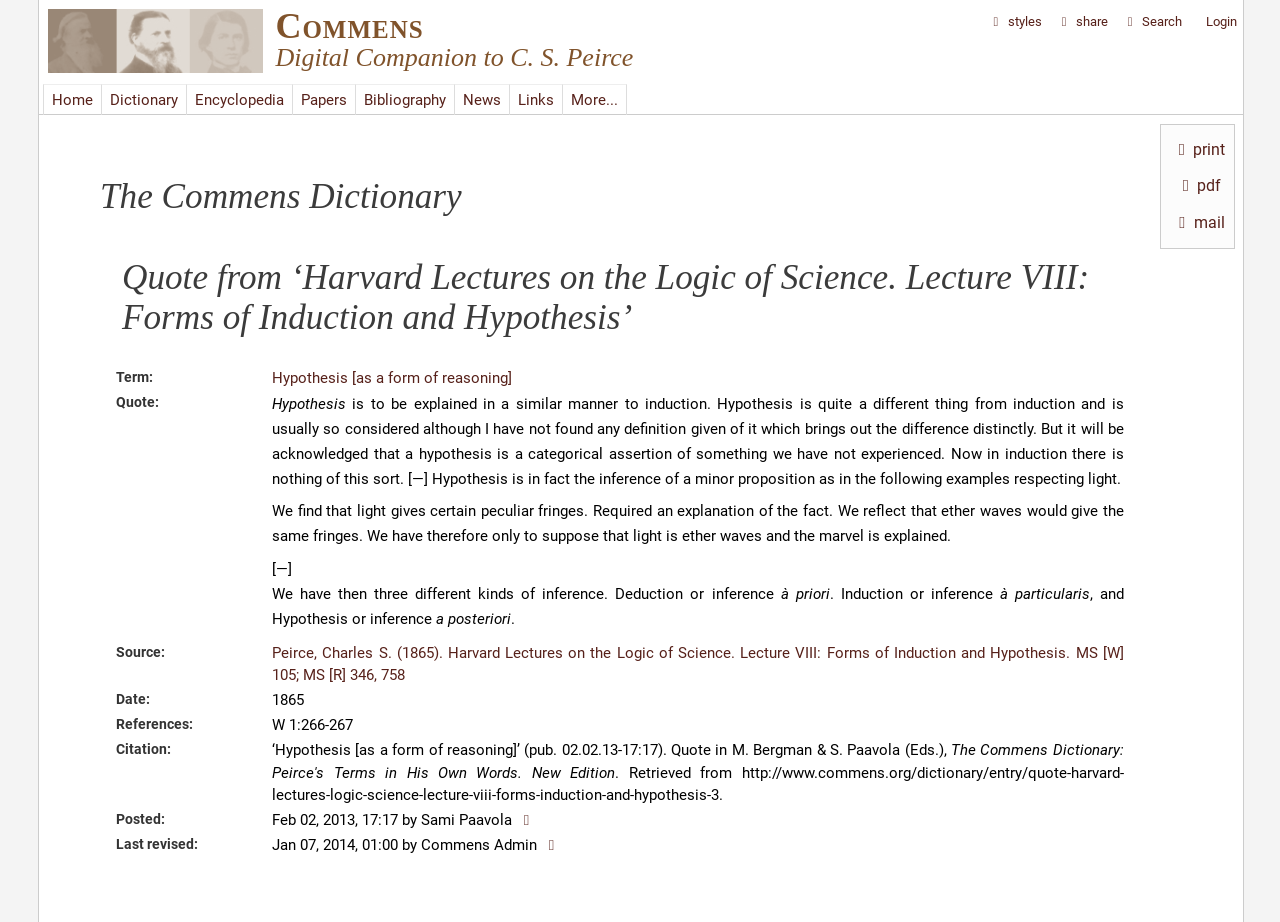Provide a single word or phrase answer to the question: 
What is the date of the quote?

1865